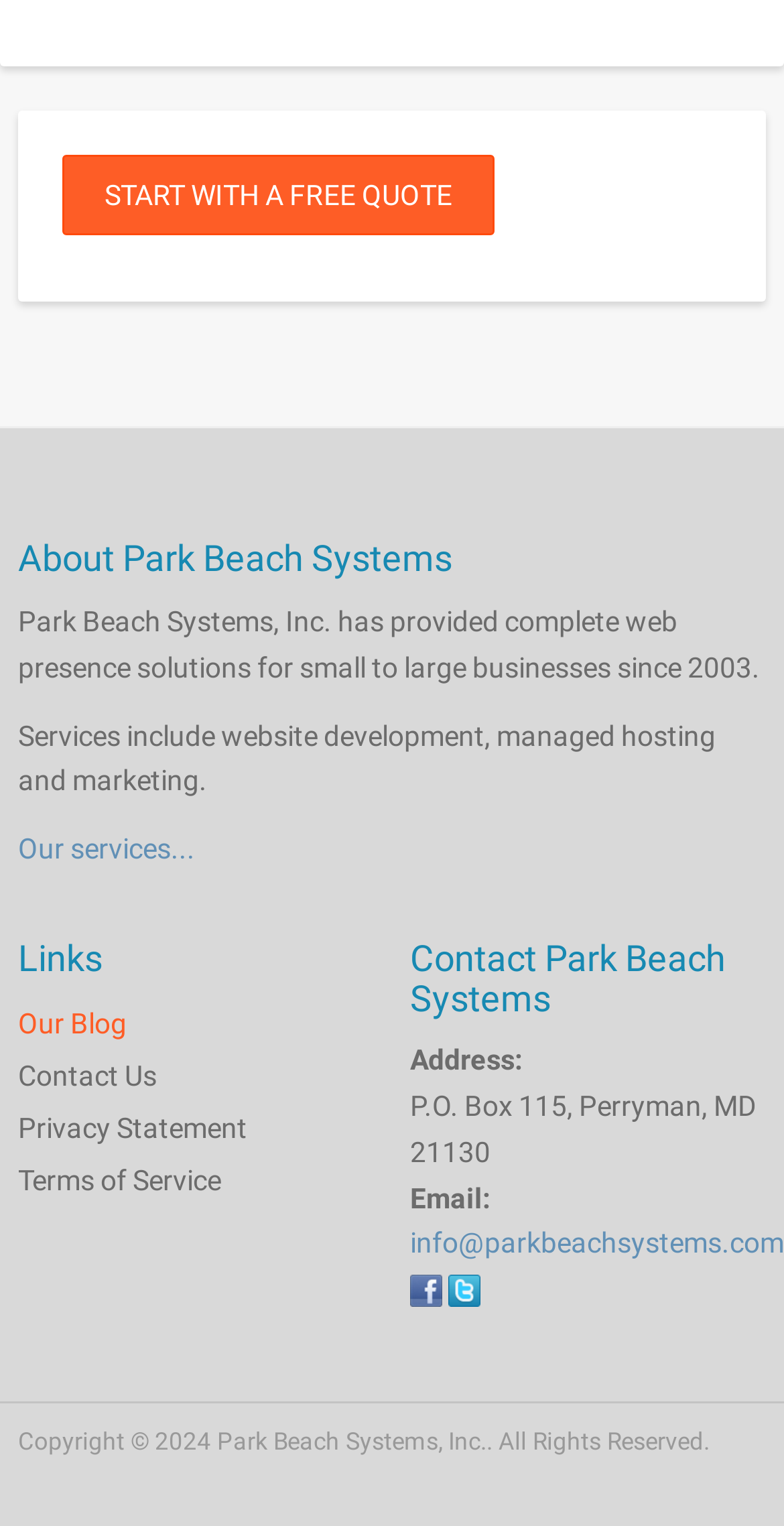Identify the bounding box coordinates of the area that should be clicked in order to complete the given instruction: "Get a free quote". The bounding box coordinates should be four float numbers between 0 and 1, i.e., [left, top, right, bottom].

[0.079, 0.102, 0.631, 0.154]